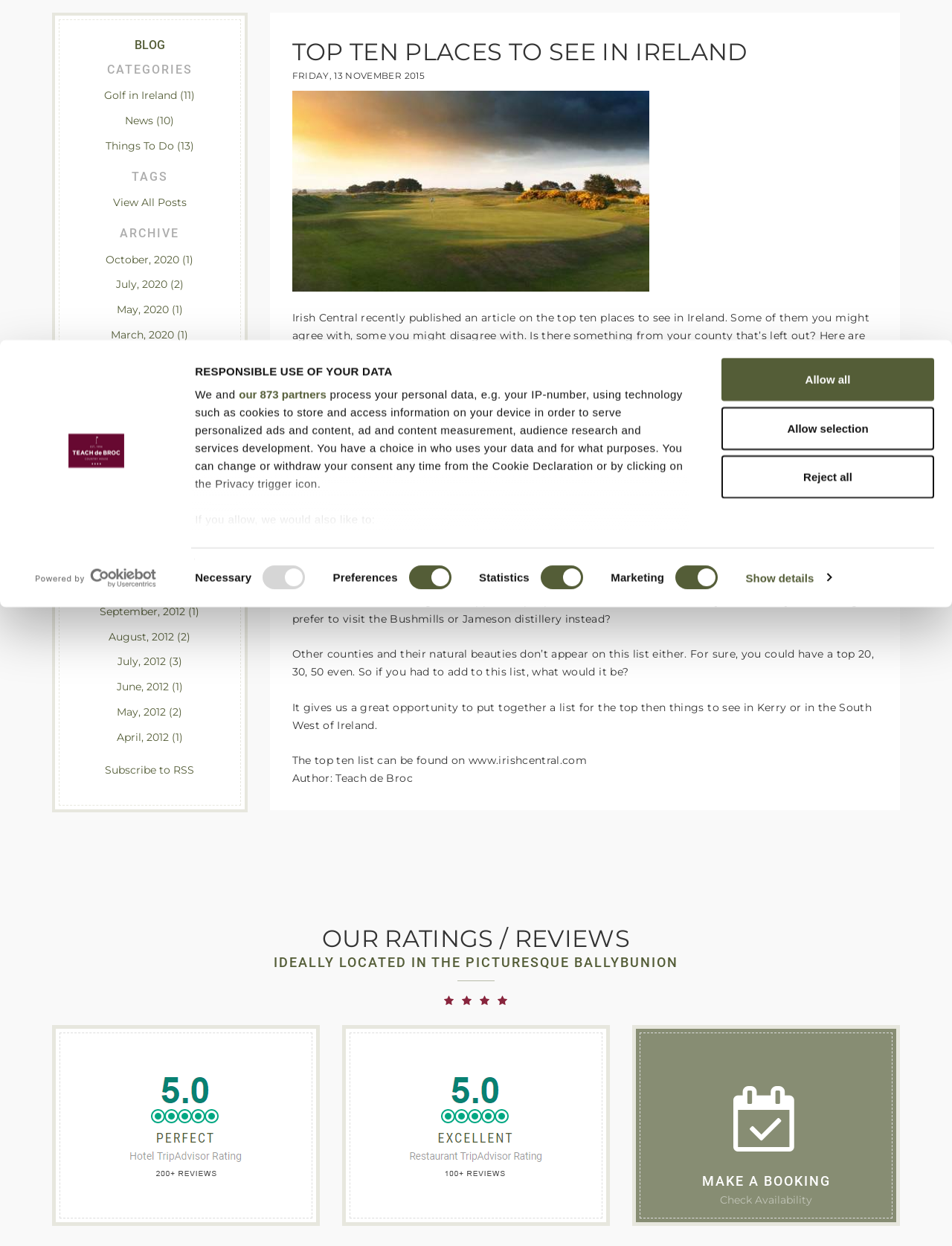Given the element description: "logged in", predict the bounding box coordinates of the UI element it refers to, using four float numbers between 0 and 1, i.e., [left, top, right, bottom].

None